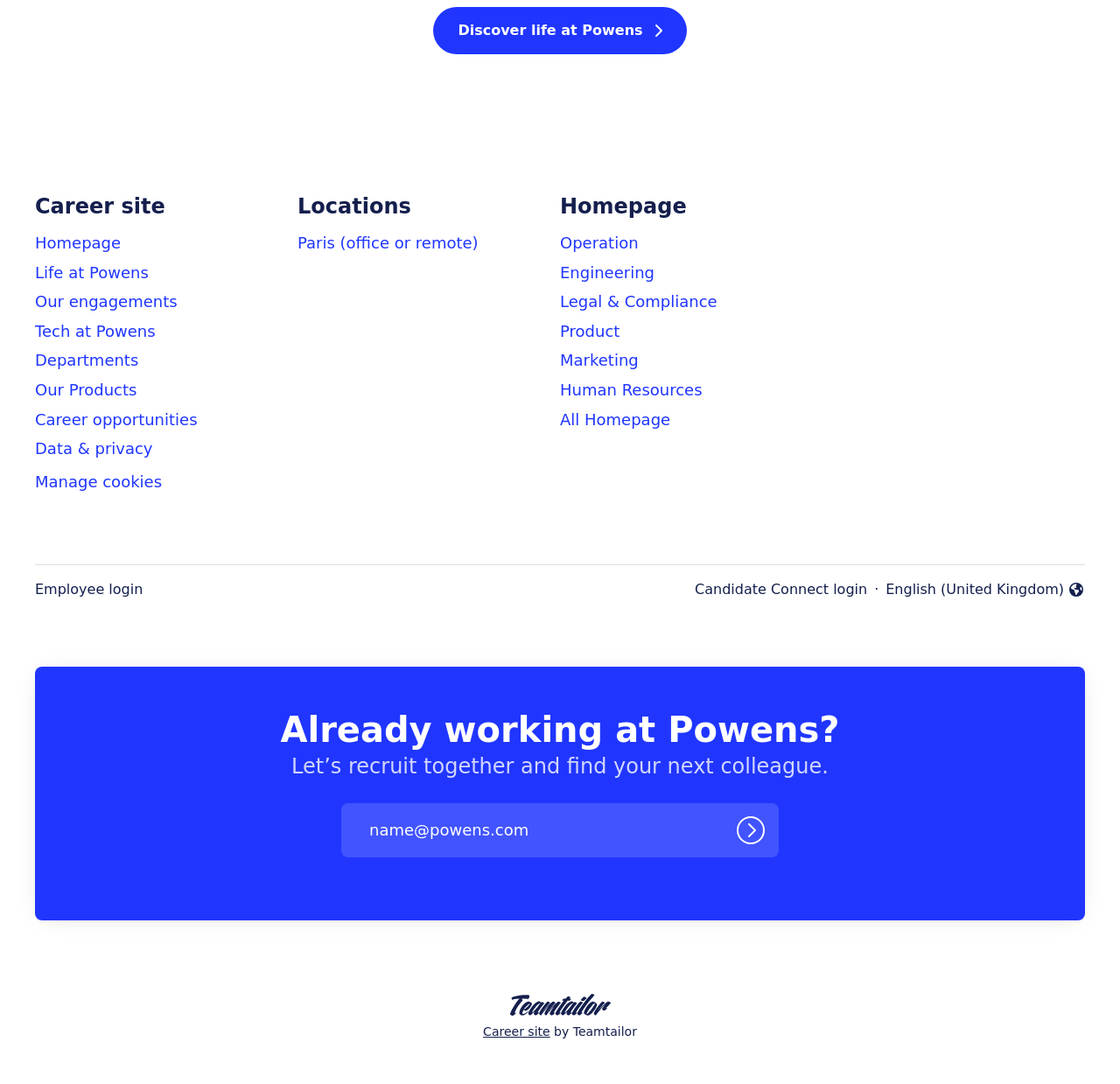Determine the bounding box coordinates of the clickable region to execute the instruction: "Click the 'Home' link". The coordinates should be four float numbers between 0 and 1, denoted as [left, top, right, bottom].

None